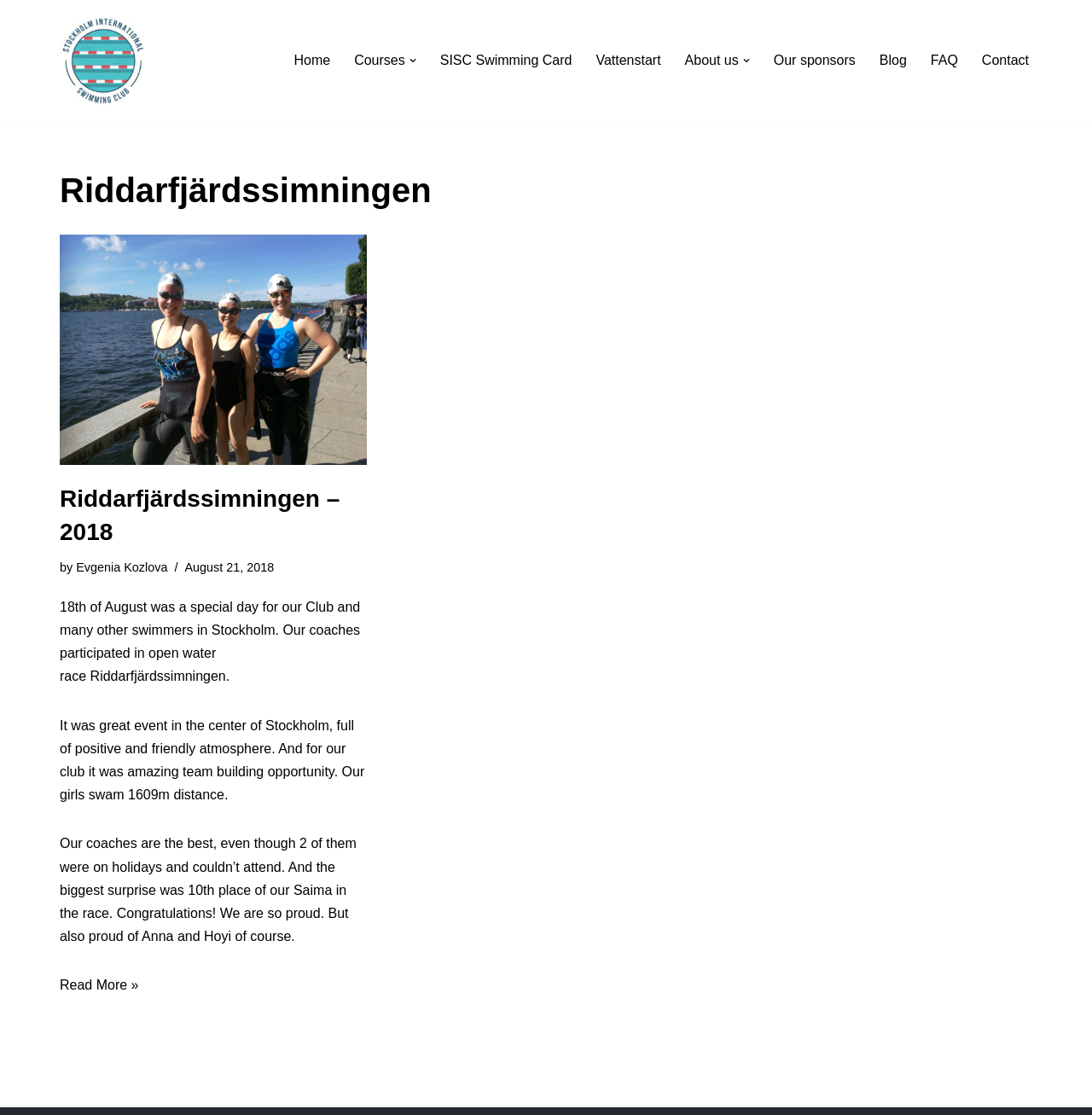Determine the bounding box coordinates of the area to click in order to meet this instruction: "Open the 'Courses' submenu".

[0.324, 0.044, 0.371, 0.064]